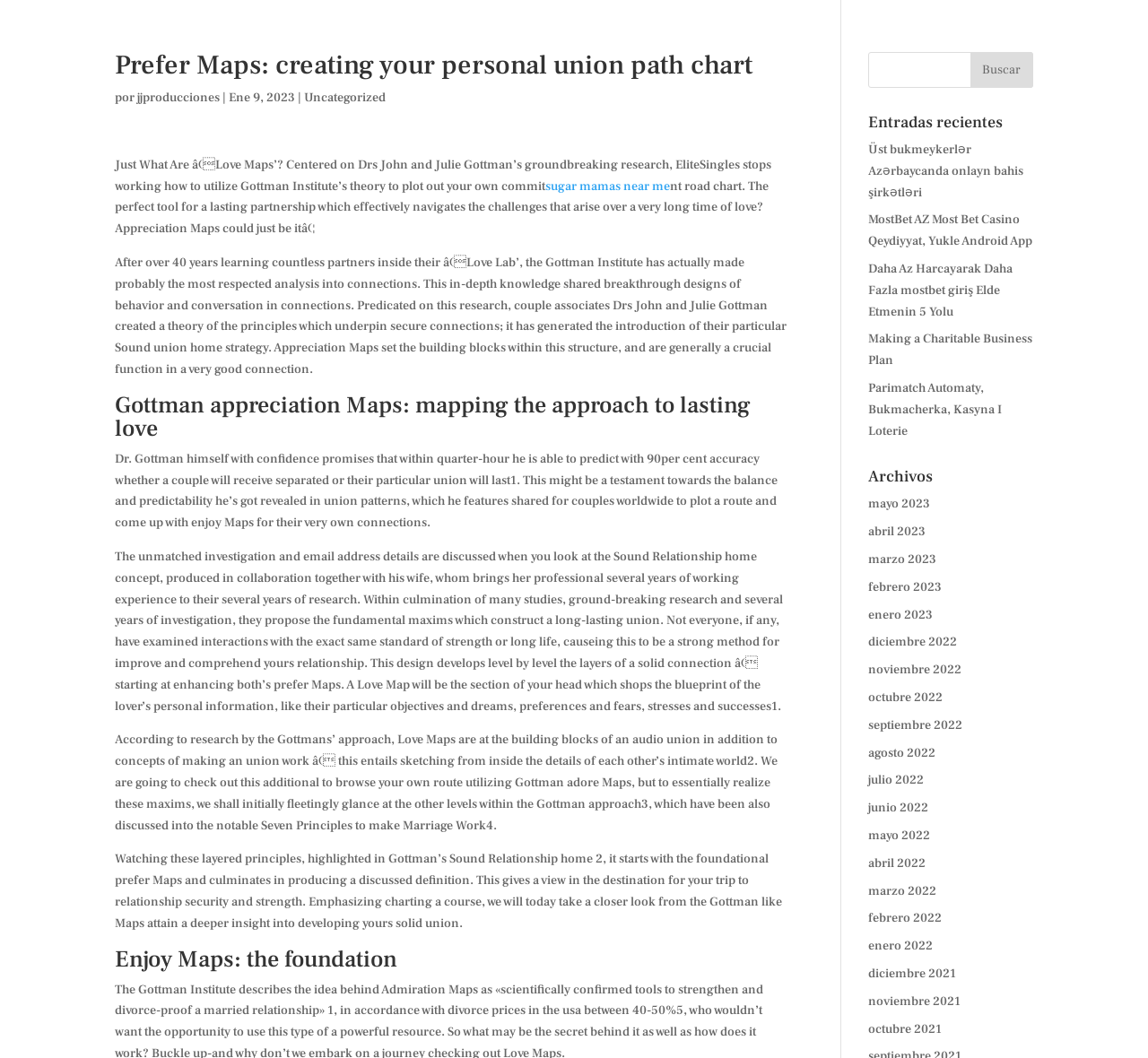Please locate the bounding box coordinates for the element that should be clicked to achieve the following instruction: "Visit 'Üst bukmeykerlər Azərbaycanda onlayn bahis şirkətləri'". Ensure the coordinates are given as four float numbers between 0 and 1, i.e., [left, top, right, bottom].

[0.756, 0.134, 0.892, 0.189]